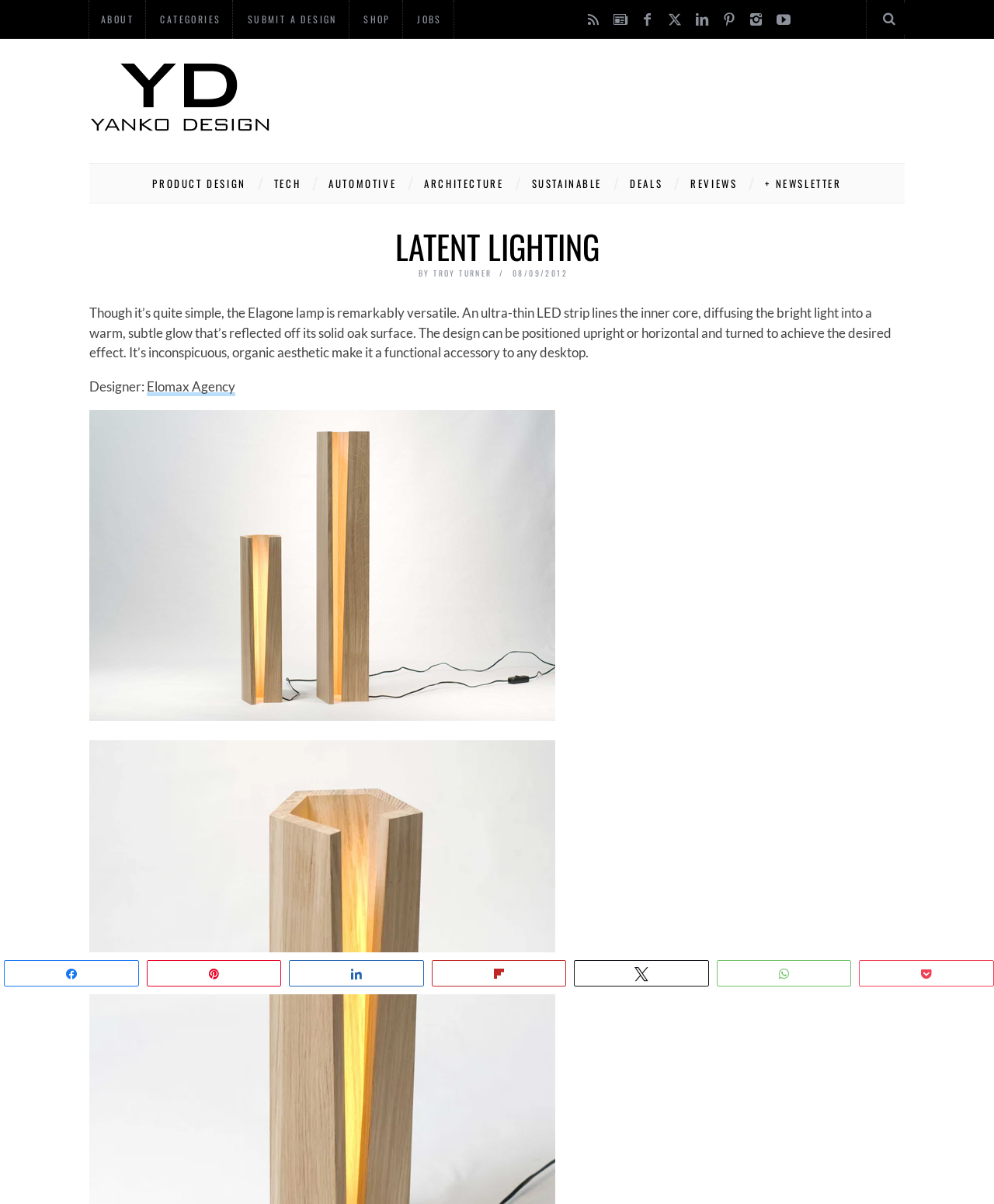Use a single word or phrase to answer the question:
What is the position of the search box?

top right